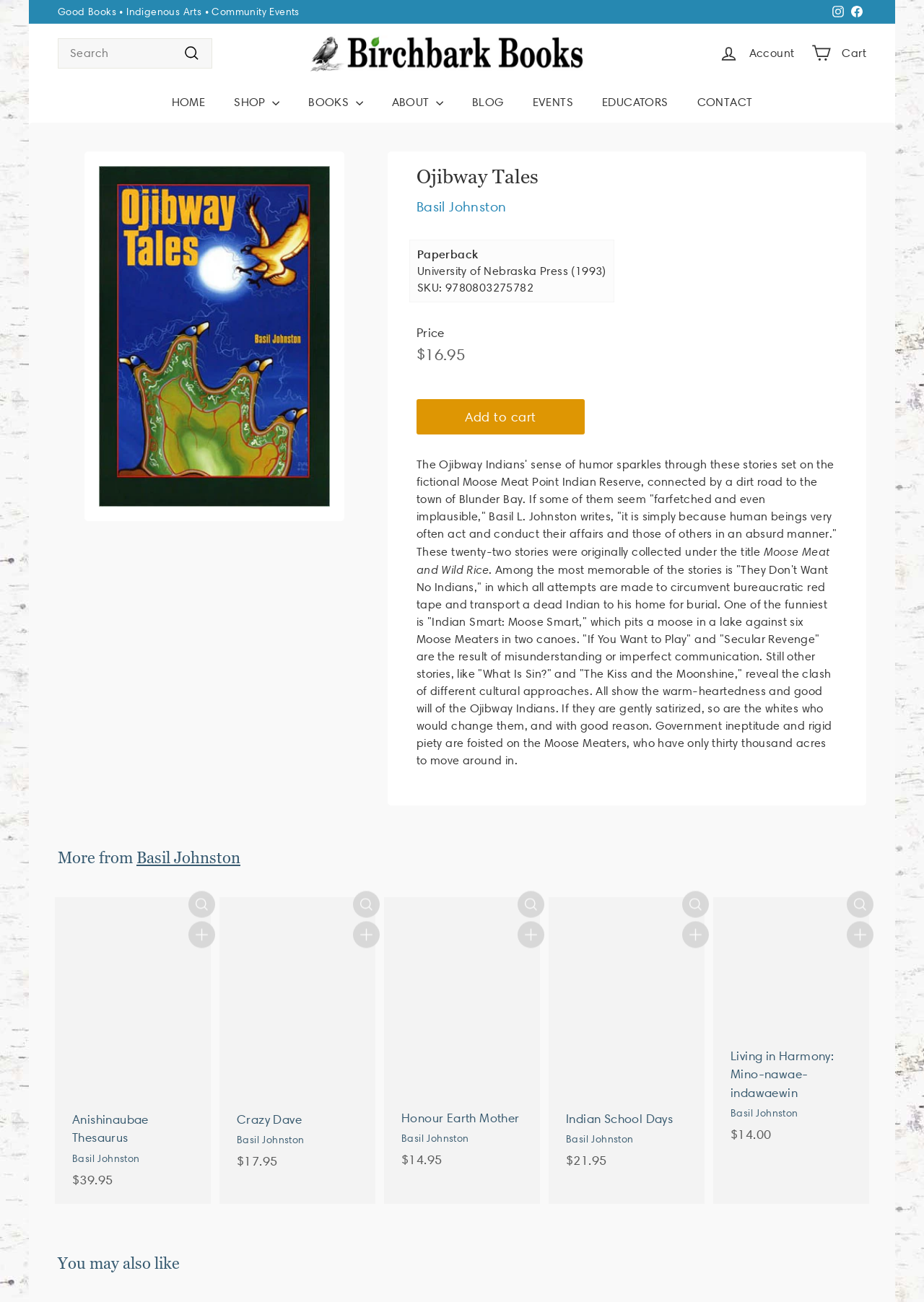What is the category of the navigation menu item 'EDUCATORS'?
Analyze the image and deliver a detailed answer to the question.

I found the answer by looking at the navigation menu, where 'EDUCATORS' is listed under the category 'About'.